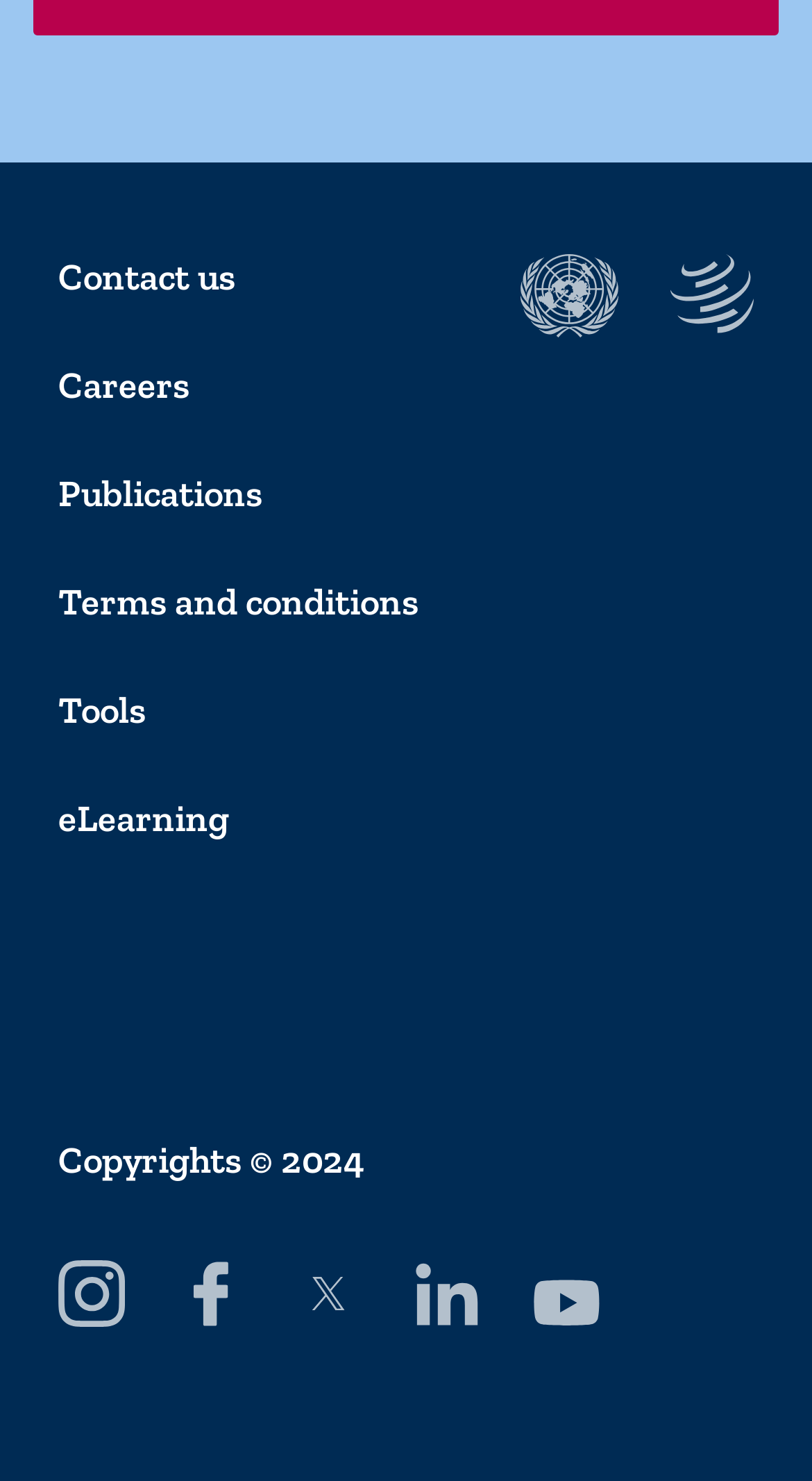Please find the bounding box for the UI element described by: "Contact us".

[0.072, 0.171, 0.928, 0.202]